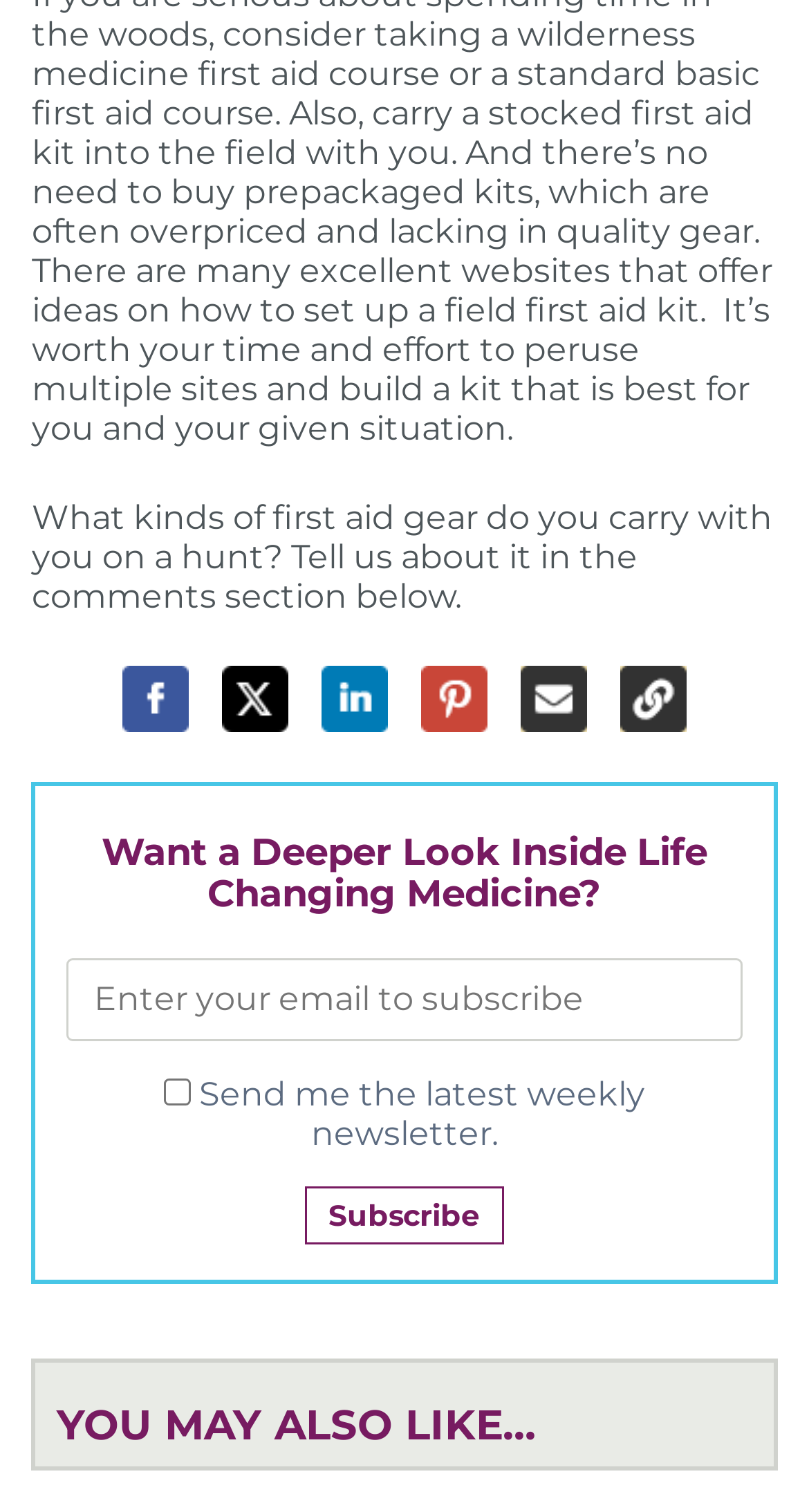Please find the bounding box coordinates of the section that needs to be clicked to achieve this instruction: "Click on Facebook".

[0.151, 0.441, 0.233, 0.485]